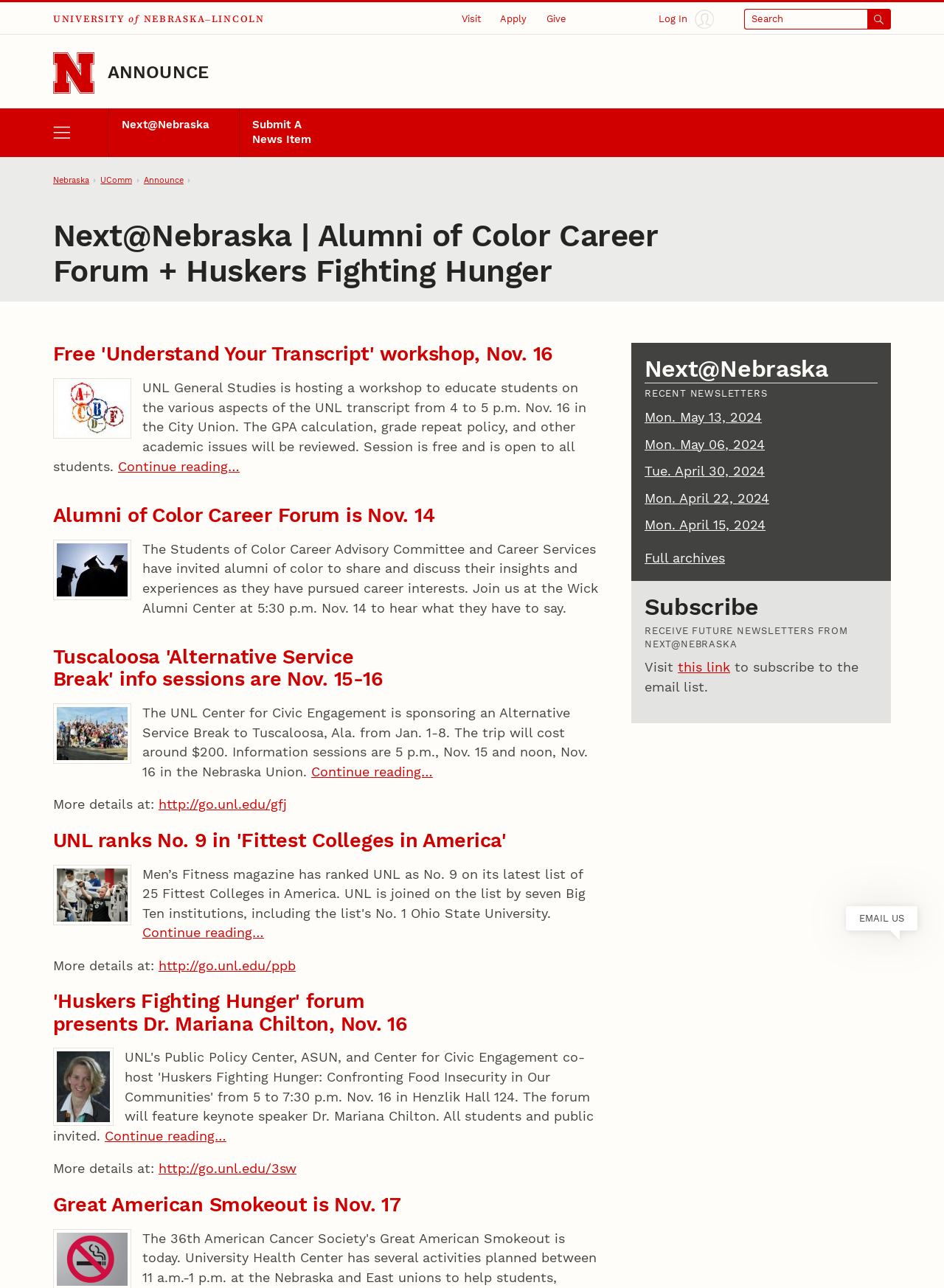Using the webpage screenshot, locate the HTML element that fits the following description and provide its bounding box: "D".

None